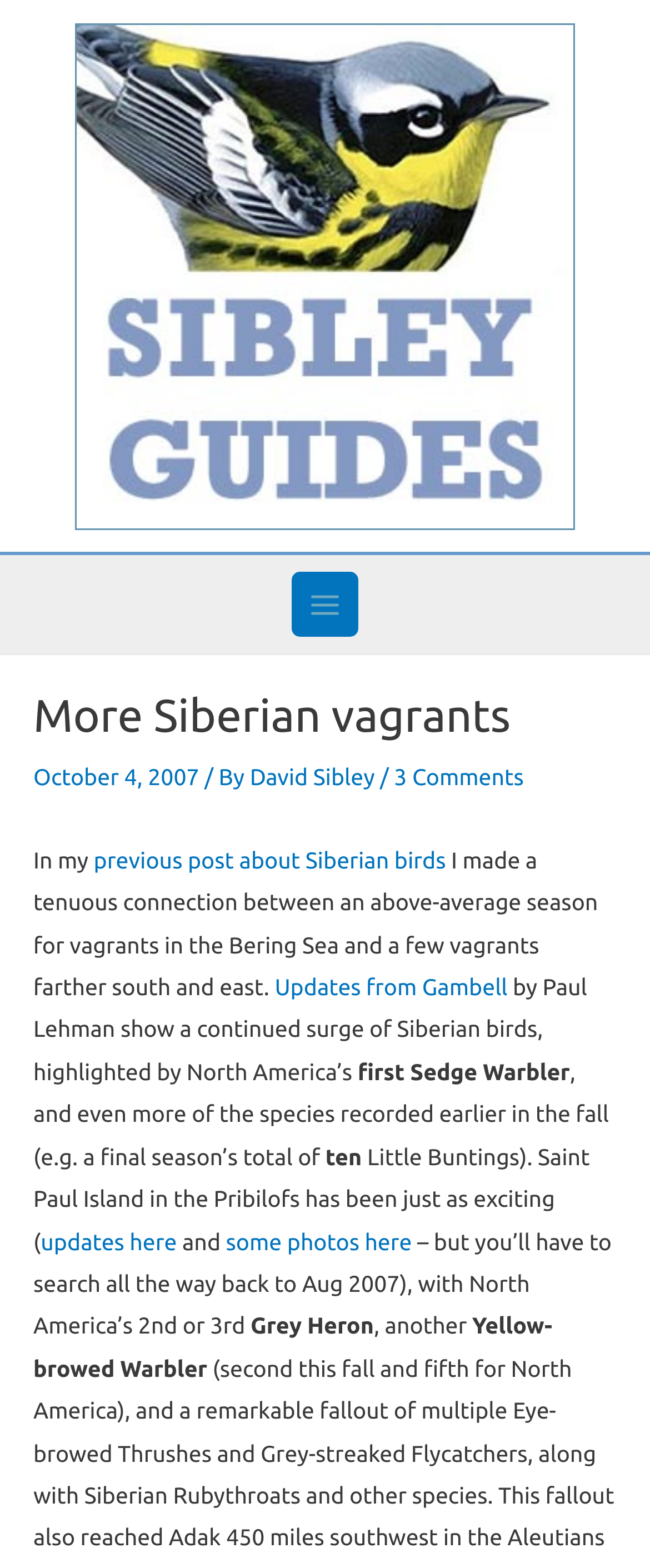How many comments are there on this article? Refer to the image and provide a one-word or short phrase answer.

3